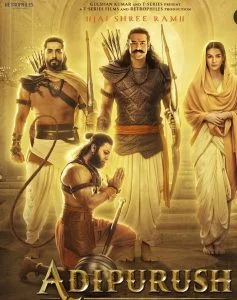Create a detailed narrative for the image.

The image features a promotional poster for the film "Adipurush," showcasing the main characters in a striking, dramatic manner. Central to the poster is a powerful depiction of the protagonist, standing confidently, flanked by other key figures from the adaptation of the epic. Each character is dressed in traditional attire that reflects their roles within the story, while the background is illuminated with a golden hue, enhancing the mythical atmosphere. The bold title "ADIPURUSH" is prominently displayed at the bottom, signifying the film's title and drawing attention to its epic narrative rooted in ancient mythology. This image is part of a broader collection of film reviews and promotional content, hinting at significant public interest and discourse surrounding "Adipurush" within the cinematic landscape.